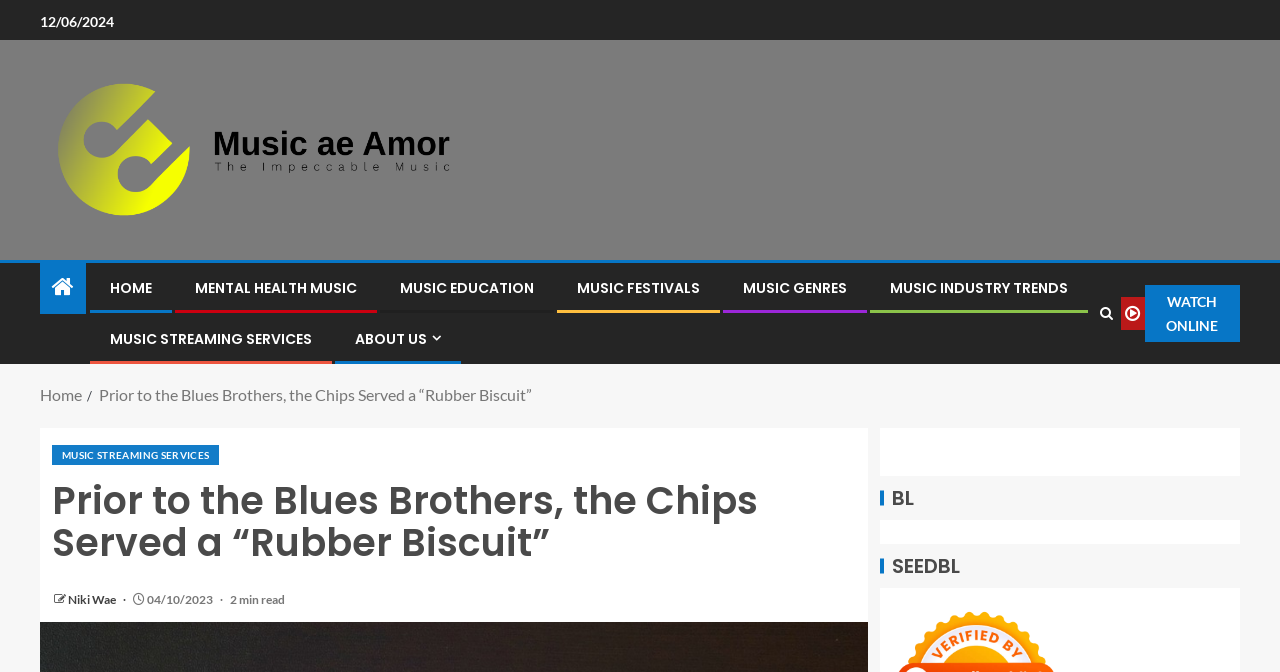Determine the bounding box coordinates for the UI element with the following description: "Home". The coordinates should be four float numbers between 0 and 1, represented as [left, top, right, bottom].

[0.031, 0.573, 0.064, 0.601]